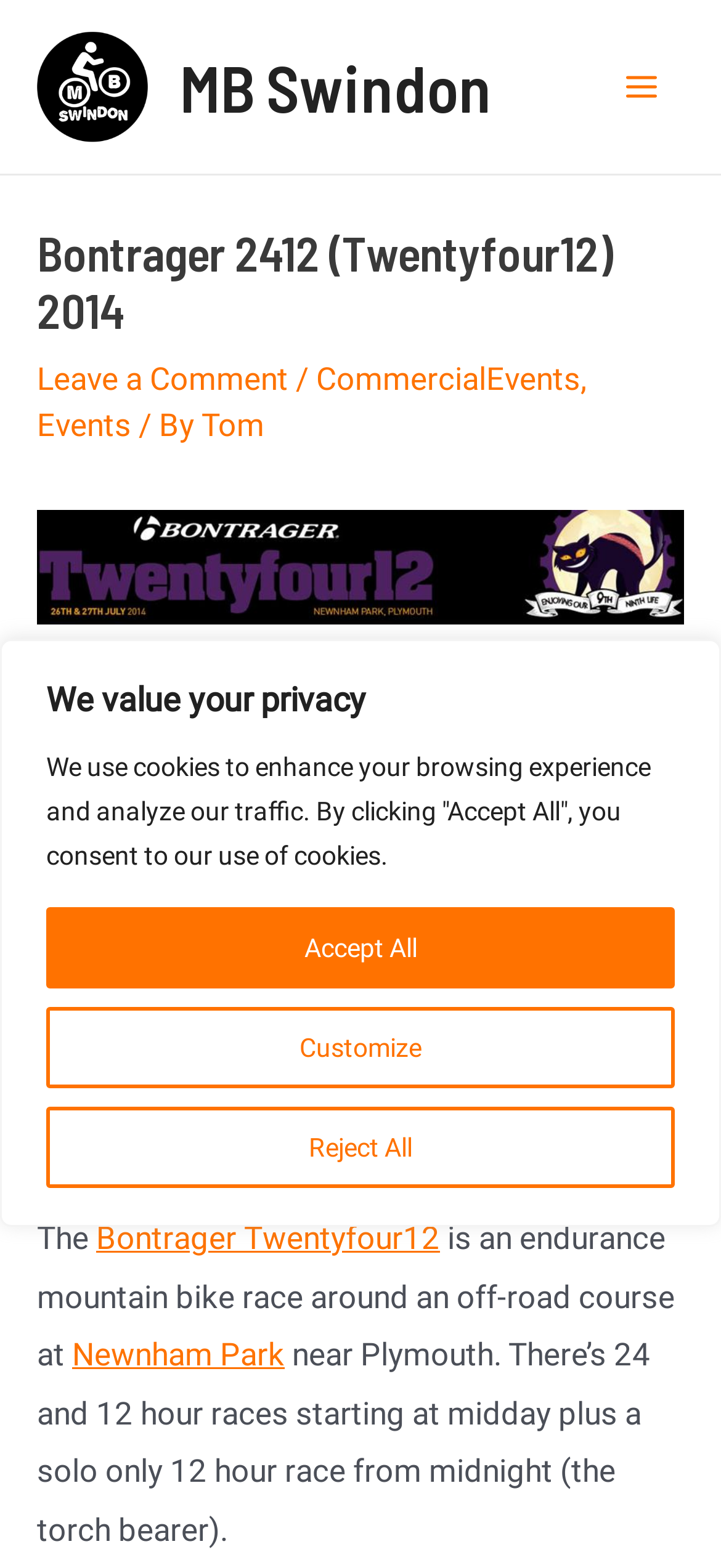Specify the bounding box coordinates of the region I need to click to perform the following instruction: "View the Twentyfour12 2014 logo". The coordinates must be four float numbers in the range of 0 to 1, i.e., [left, top, right, bottom].

[0.051, 0.325, 0.949, 0.399]